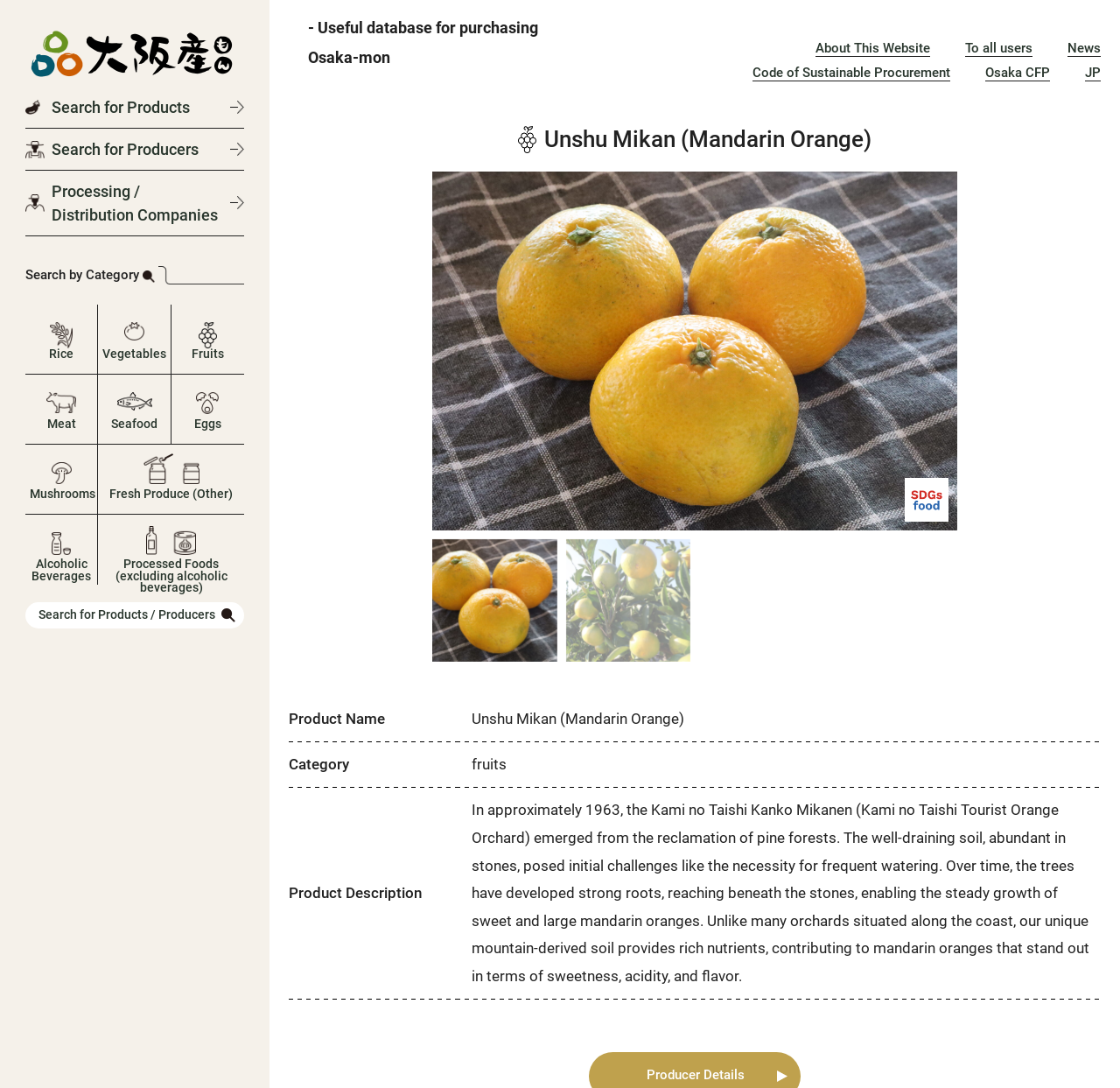What is the category of Unshu Mikan?
Kindly offer a detailed explanation using the data available in the image.

I found the answer by looking at the table on the webpage, which has a rowheader 'Category' and a gridcell 'fruits' corresponding to the product 'Unshu Mikan (Mandarin Orange)'.